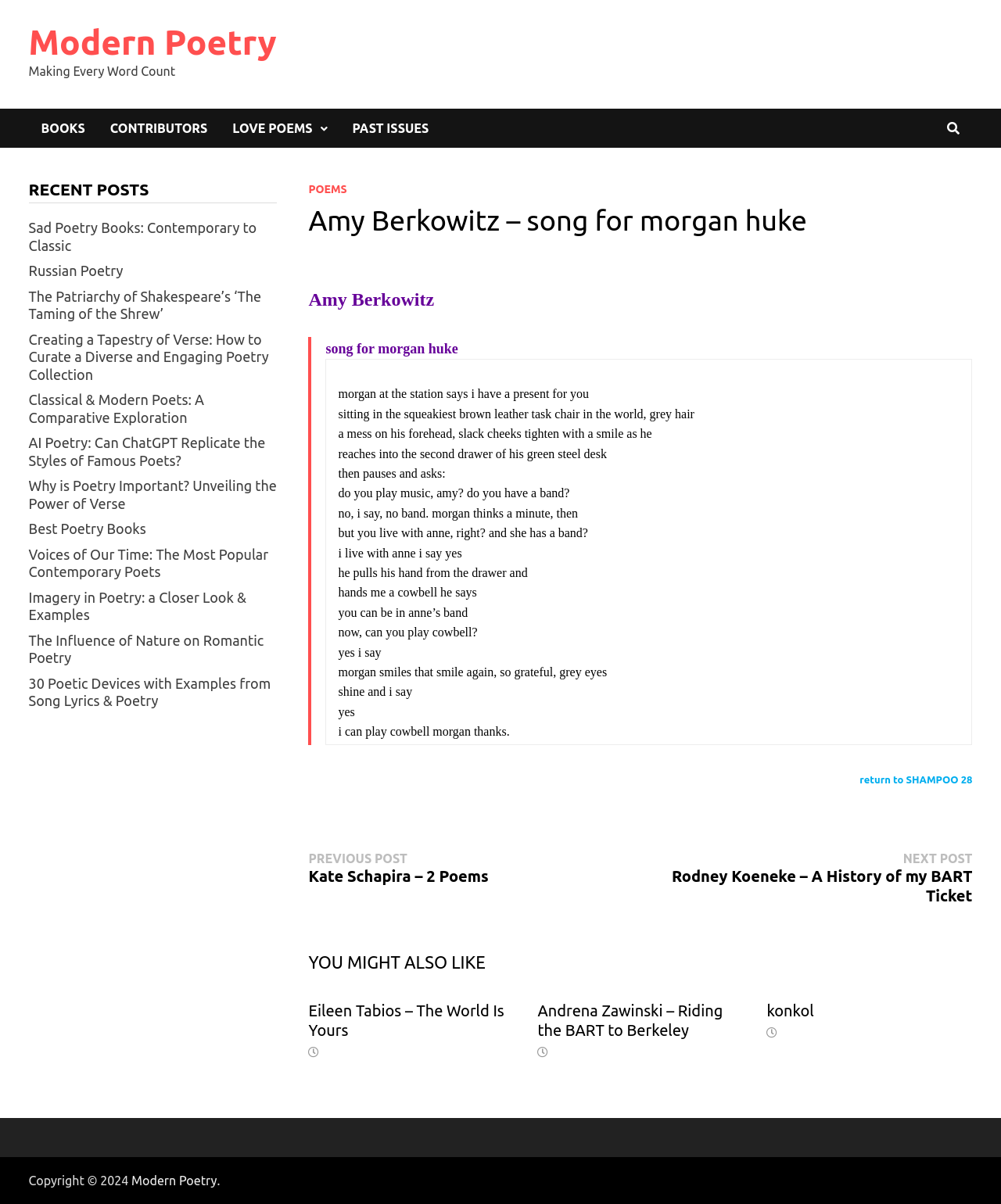Determine the bounding box coordinates for the area you should click to complete the following instruction: "Go to the 'Previous post: Kate Schapira – 2 Poems'".

[0.308, 0.706, 0.488, 0.735]